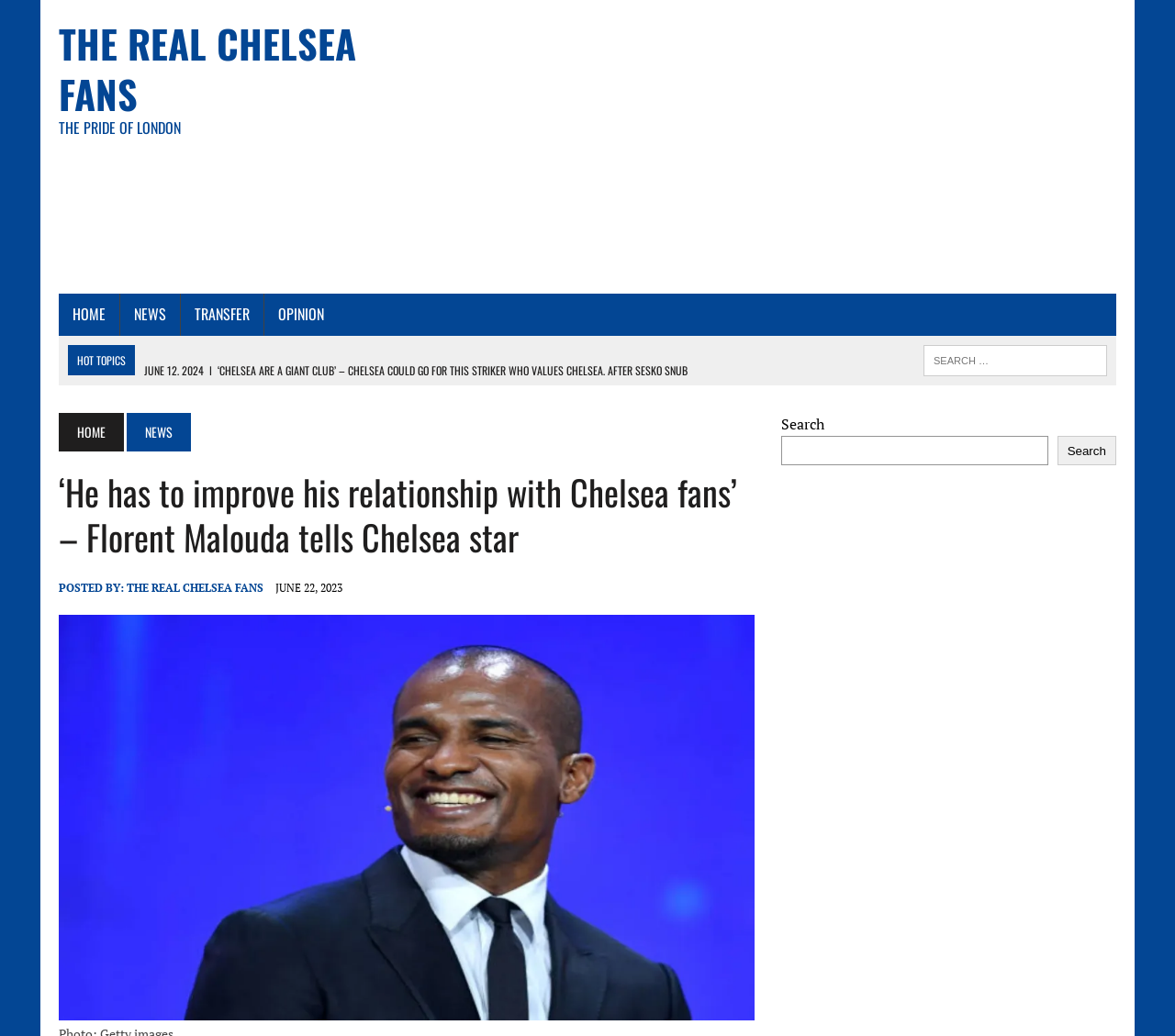Provide an in-depth caption for the webpage.

The webpage appears to be a news article page from "The Real Chelsea Fans" website, focused on Chelsea Football Club. At the top, there is a header section with the website's name and a subtitle "THE PRIDE OF LONDON". Below this, there is a large advertisement section that takes up most of the width of the page.

The main navigation menu is located at the top left, with links to "HOME", "NEWS", "TRANSFER", and "OPINION" sections. To the right of this menu, there is a section labeled "HOT TOPICS" with several news article links listed below it, each with a date and a brief title. These articles appear to be related to Chelsea Football Club, with topics such as transfer news, player reactions, and pundit opinions.

On the right side of the page, there is a search bar with a label "SEARCH FOR:" and a button to submit the search query. Below this, there is a secondary navigation menu with links to "HOME" and "NEWS" sections, which appears to be a duplicate of the main navigation menu at the top.

The main content of the page is an article with the title "‘He has to improve his relationship with Chelsea fans’ – Florent Malouda tells Chelsea star". The article is posted by "THE REAL CHELSEA FANS" and has a date of "JUNE 22, 2023".